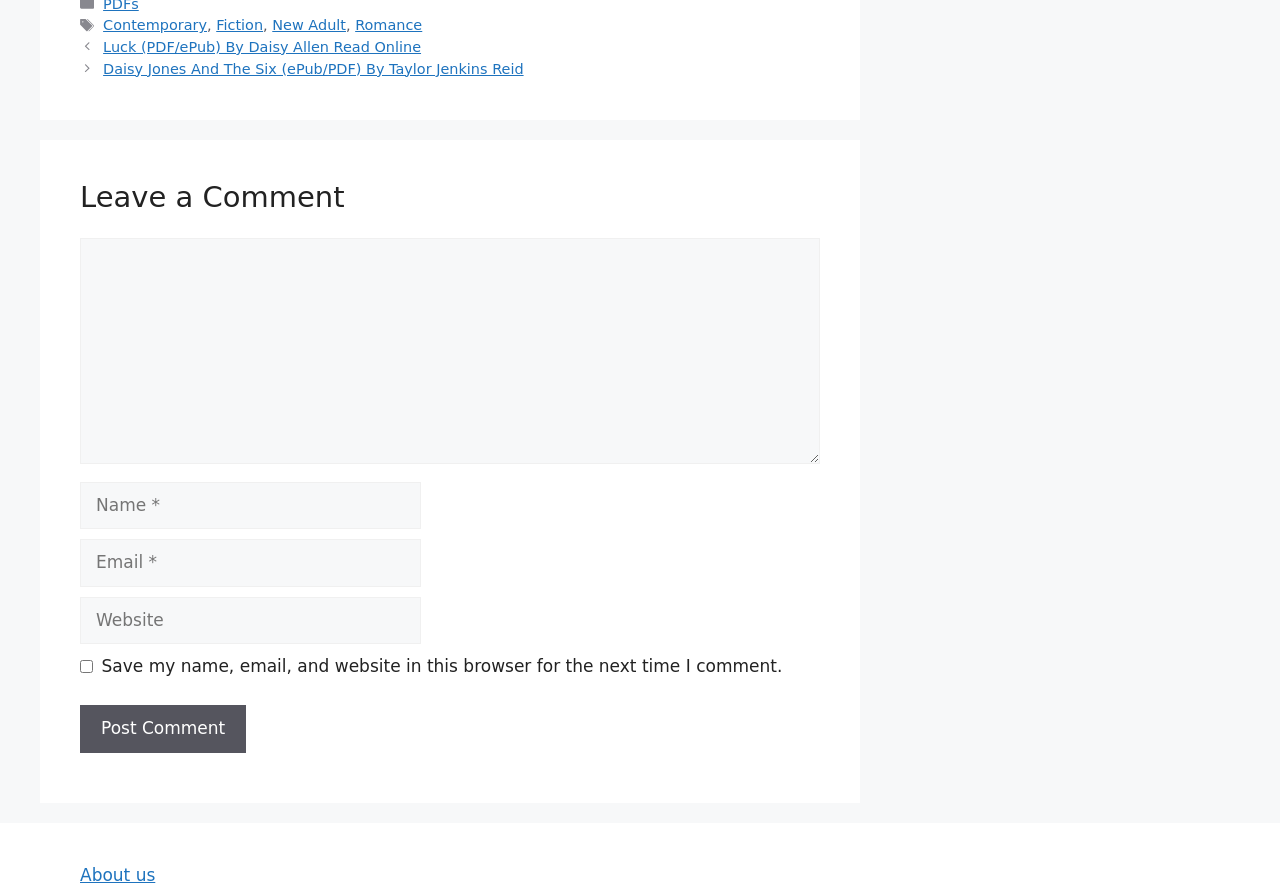Please identify the bounding box coordinates of the region to click in order to complete the task: "Leave a comment". The coordinates must be four float numbers between 0 and 1, specified as [left, top, right, bottom].

[0.062, 0.267, 0.641, 0.521]